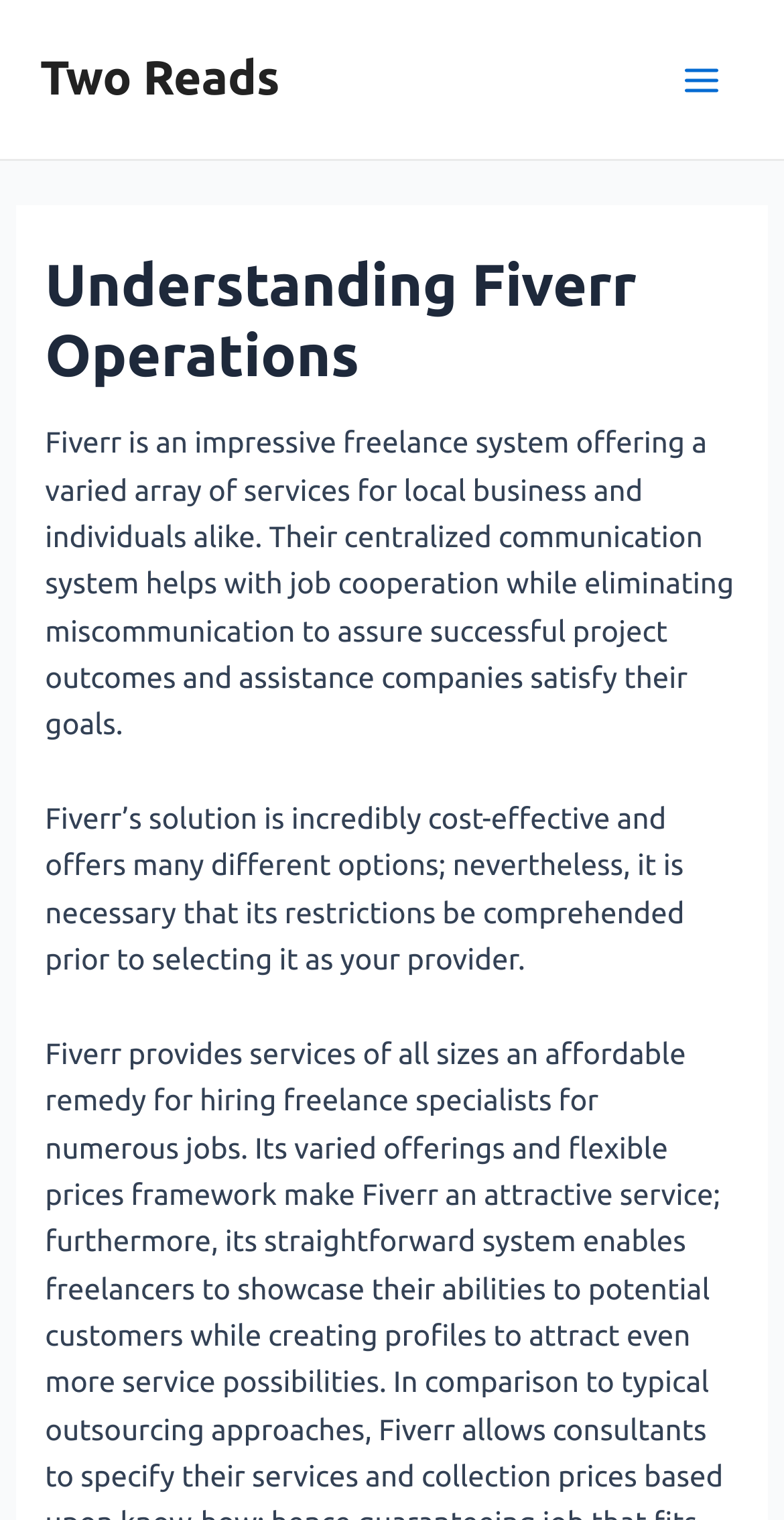Given the description "Two Reads", provide the bounding box coordinates of the corresponding UI element.

[0.051, 0.035, 0.357, 0.069]